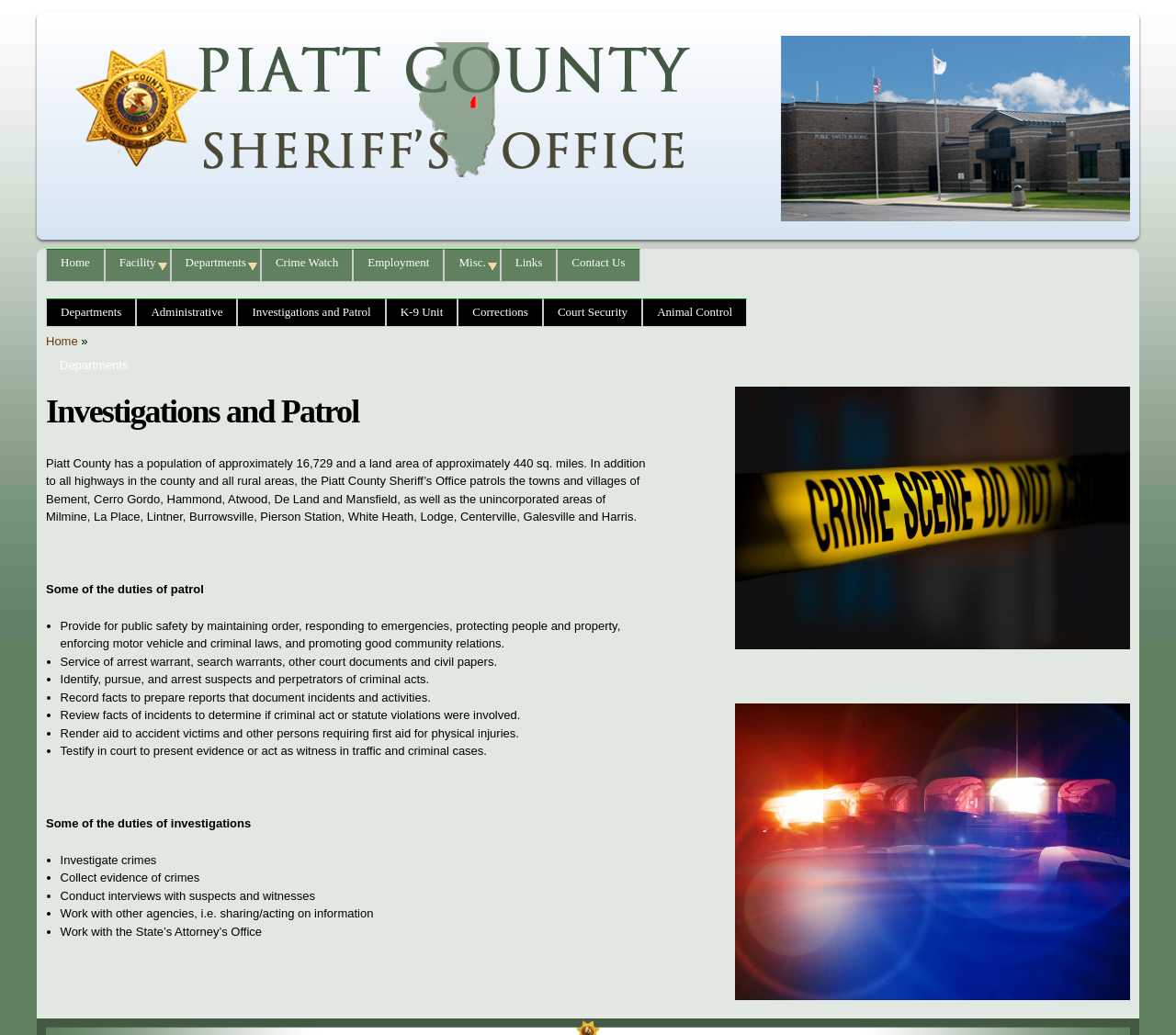What are some of the towns and villages patrolled by the Piatt County Sheriff's Office?
Please answer the question as detailed as possible based on the image.

The webpage lists the towns and villages patrolled by the Piatt County Sheriff's Office, including Bement, Cerro Gordo, Hammond, Atwood, De Land, and Mansfield, as well as several unincorporated areas.